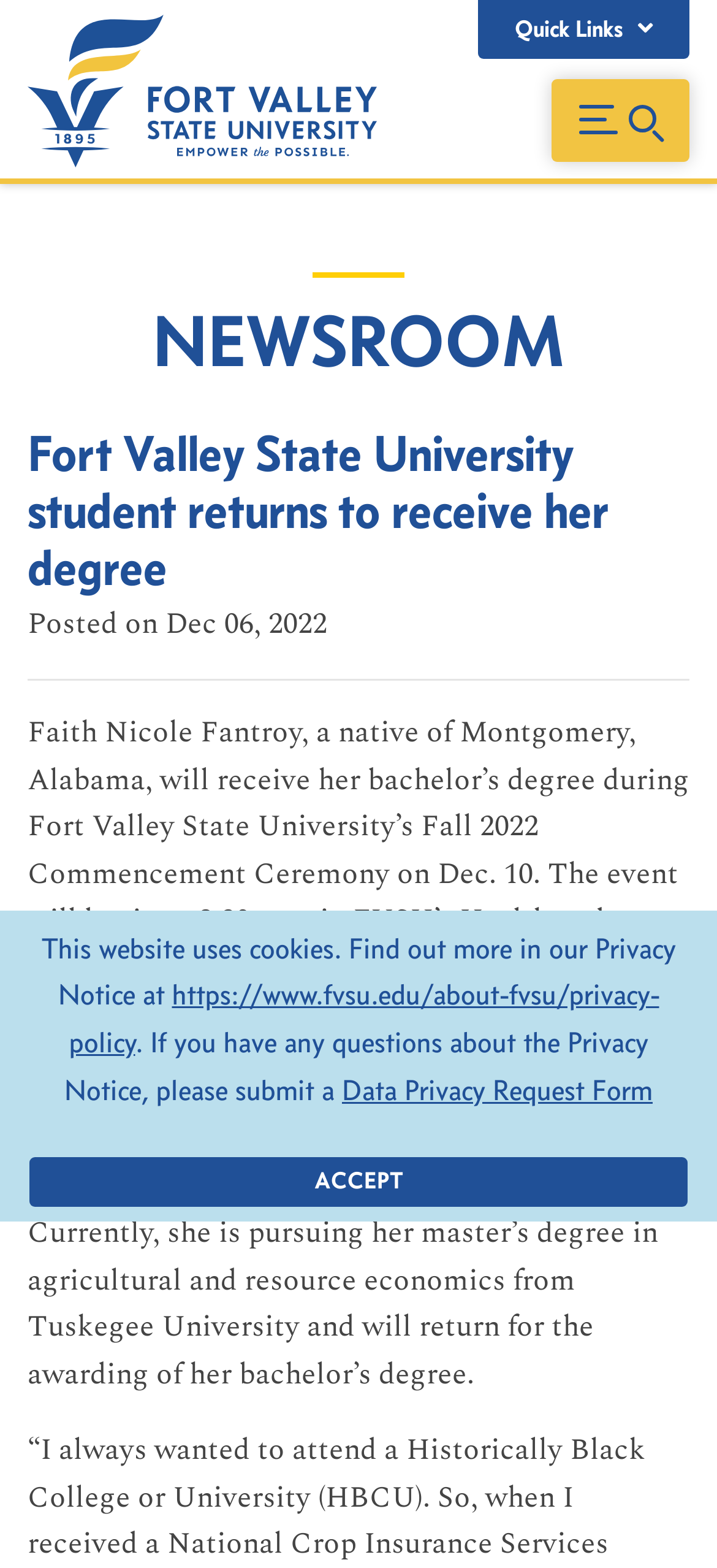What is the name of the university?
Utilize the image to construct a detailed and well-explained answer.

The name of the university can be found in the link 'Fort Valley State University' which is located at the top left corner of the webpage, and it is also mentioned in the image description.